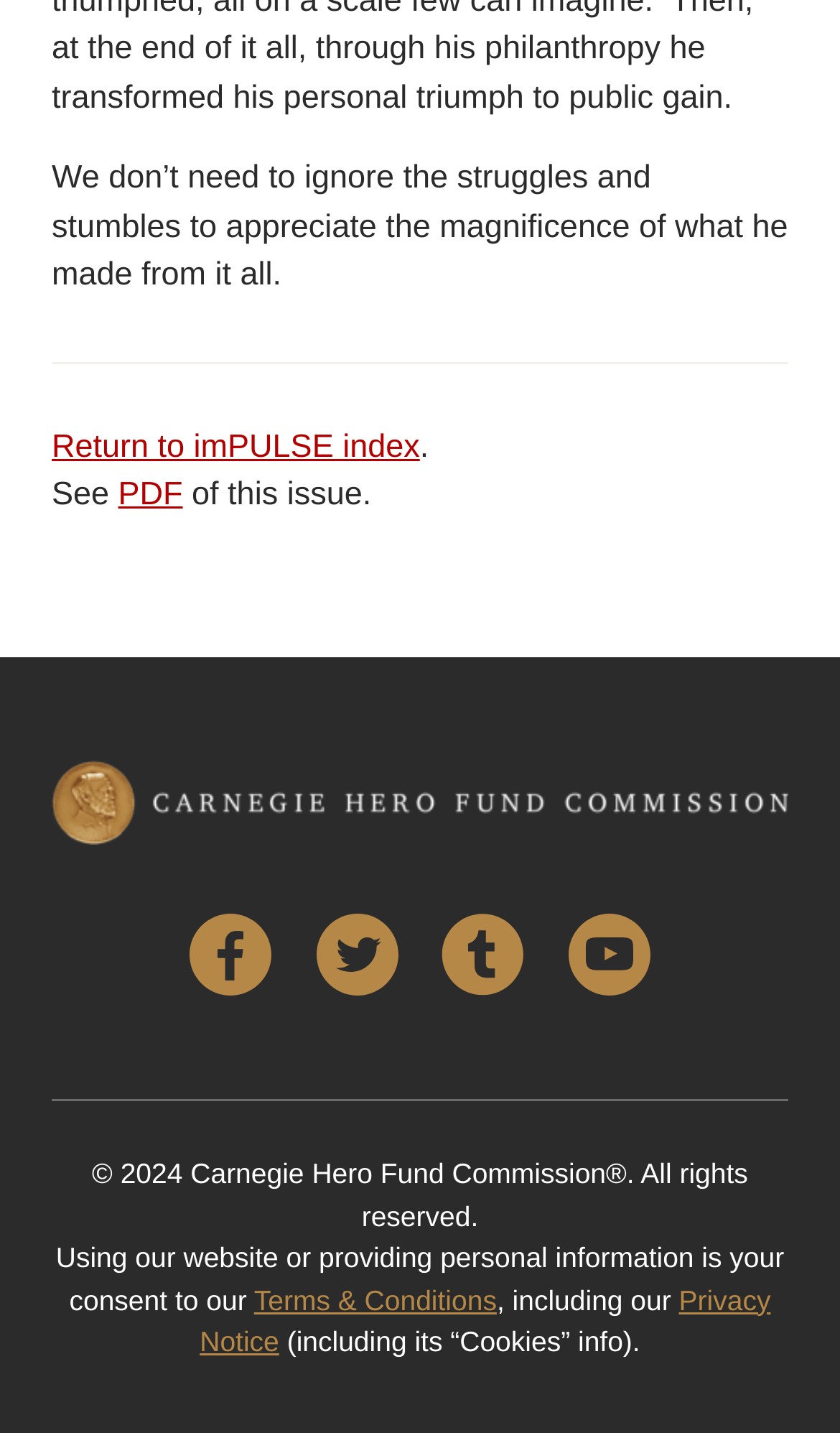Locate the bounding box coordinates of the clickable region necessary to complete the following instruction: "Return to imPULSE index". Provide the coordinates in the format of four float numbers between 0 and 1, i.e., [left, top, right, bottom].

[0.062, 0.299, 0.5, 0.324]